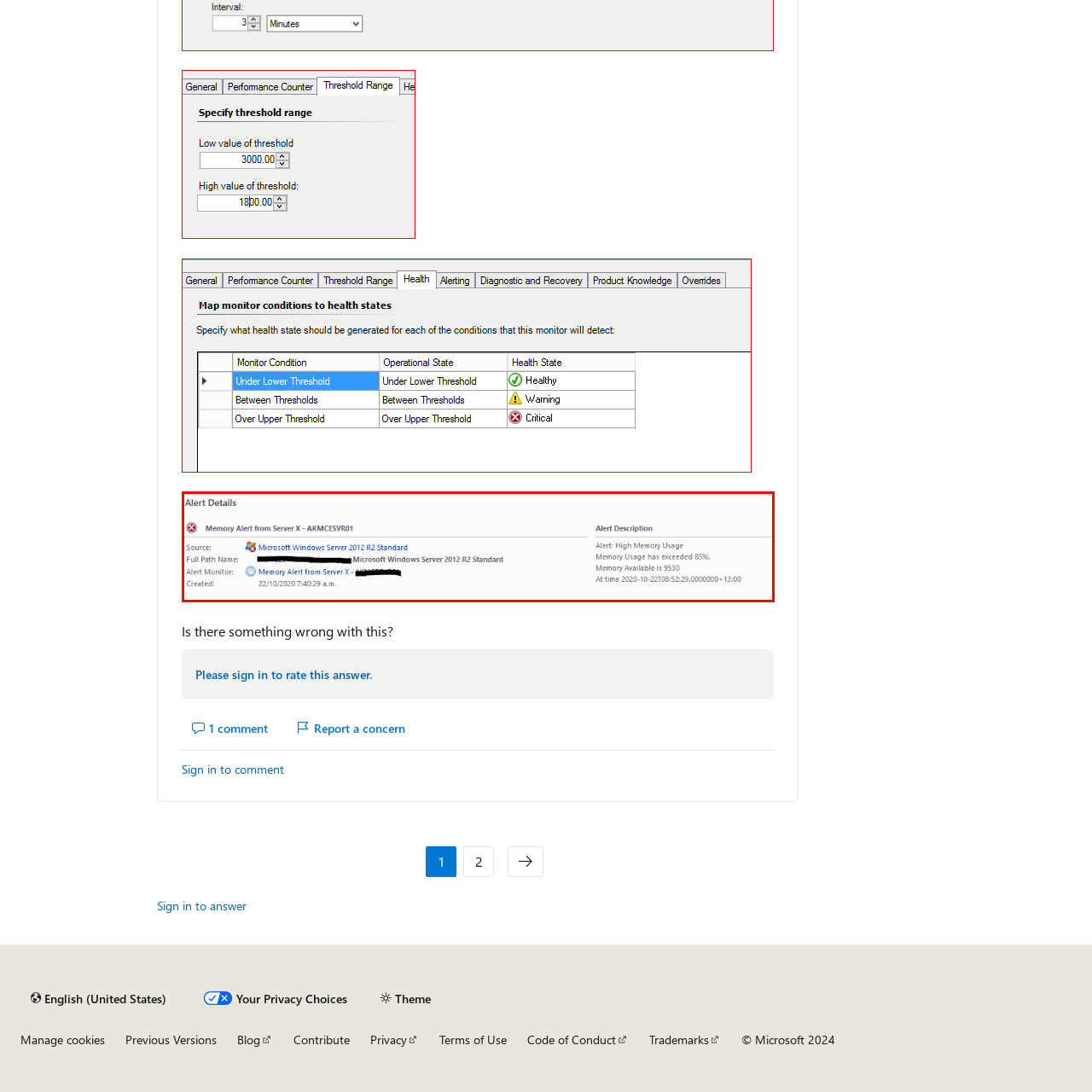Observe the image encased in the red box and deliver an in-depth response to the subsequent question by interpreting the details within the image:
What is the available memory listed in the alert description?

The alert description highlights crucial details, including the available memory, which is listed as 9530.